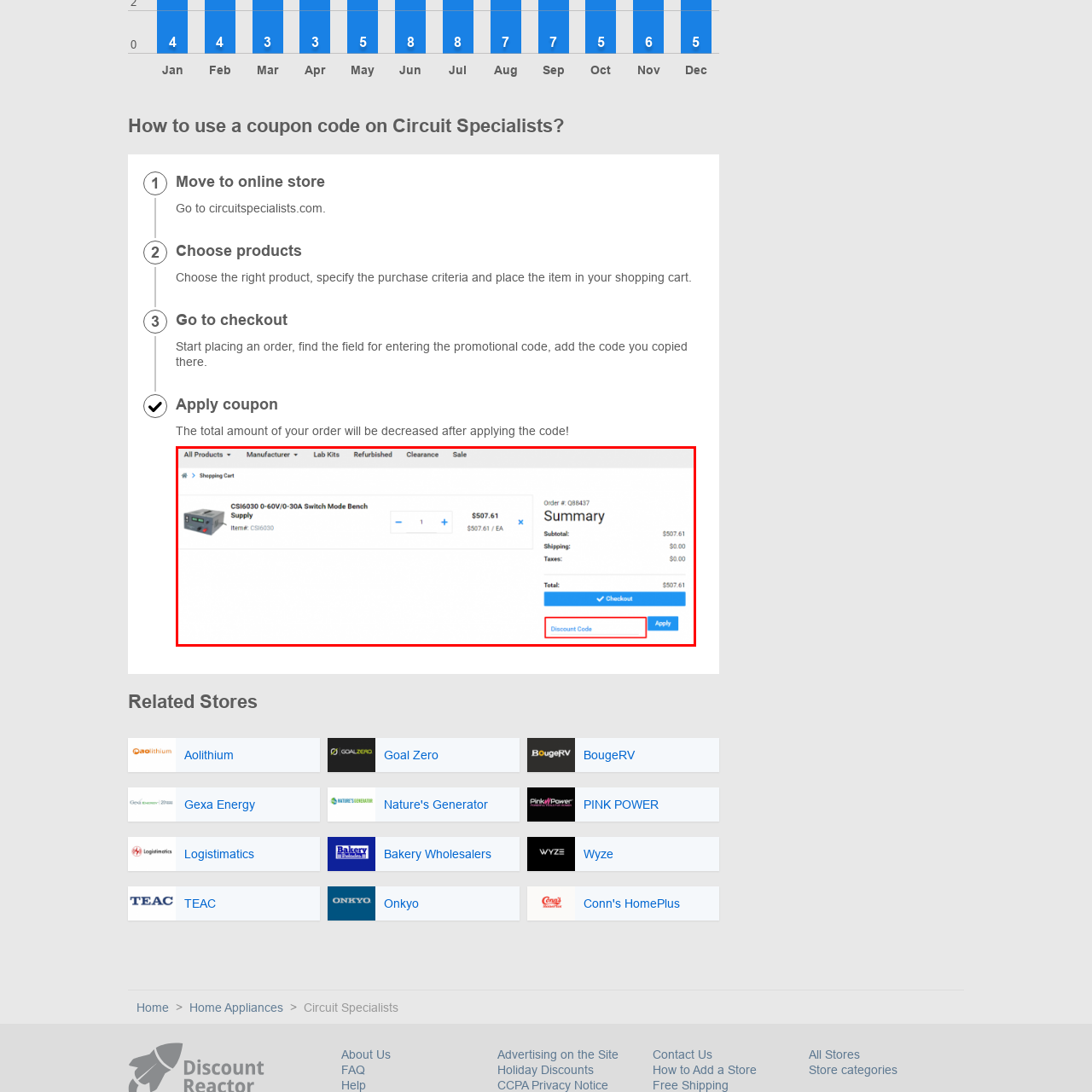Explain the image in the red bounding box with extensive details.

The image displays a shopping cart interface from Circuit Specialists, showcasing a specific product: the CSI6030 0-60V/0-30A Switch Mode Bench Supply, priced at $507.61. The left side highlights product details, including the item number, while a summary section on the right lists the order number and financial breakdown, showing a subtotal of $507.61 with no shipping or taxes applied. Prominently featured at the bottom right is a designated field for entering a discount code, framed in a red box, alongside an "Apply" button for users to finalize their discount application. This user-friendly layout facilitates a smooth checkout process, encouraging customers to utilize promotional offers effectively.